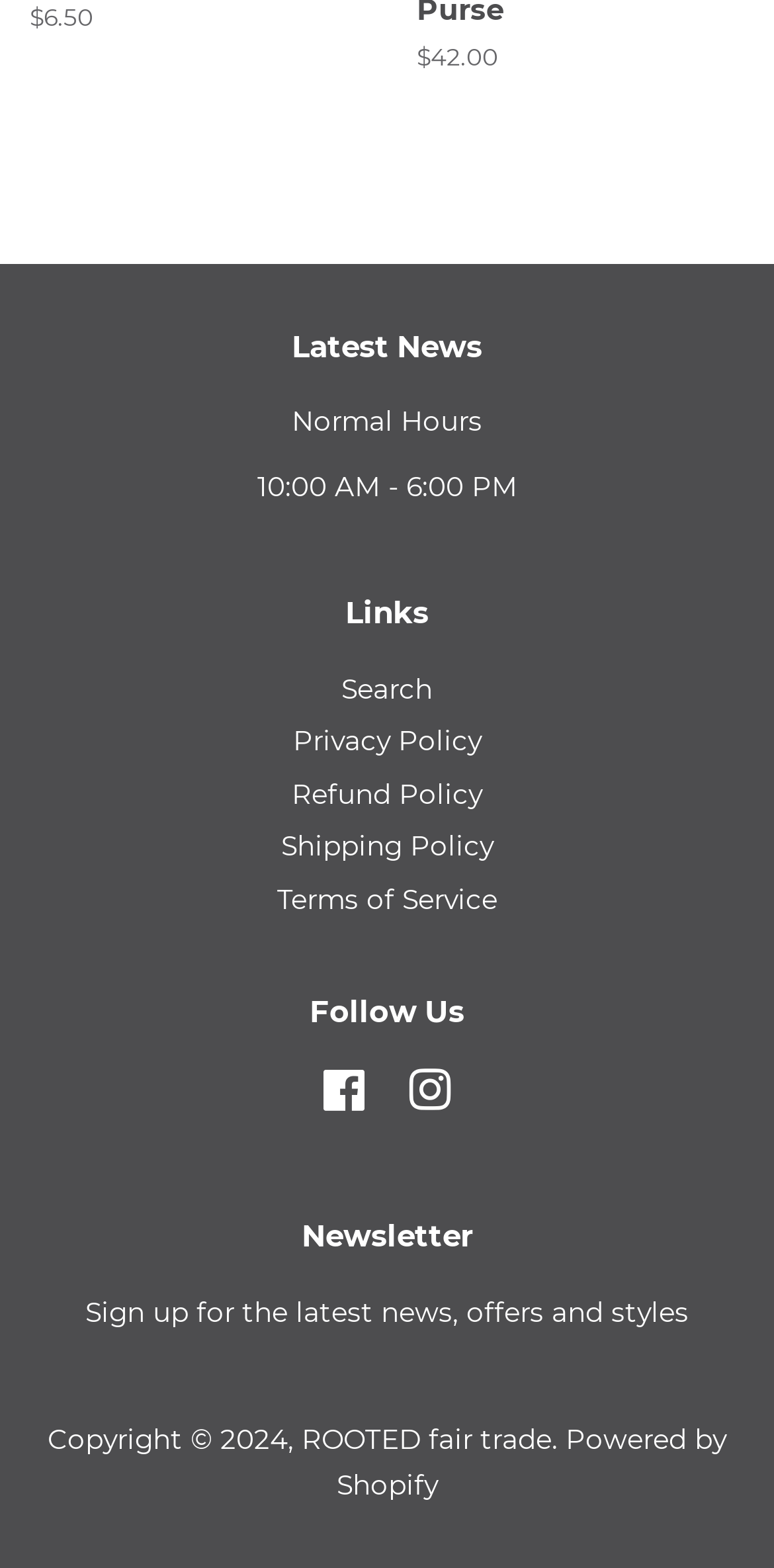Kindly determine the bounding box coordinates for the area that needs to be clicked to execute this instruction: "Search the website".

[0.441, 0.429, 0.559, 0.449]